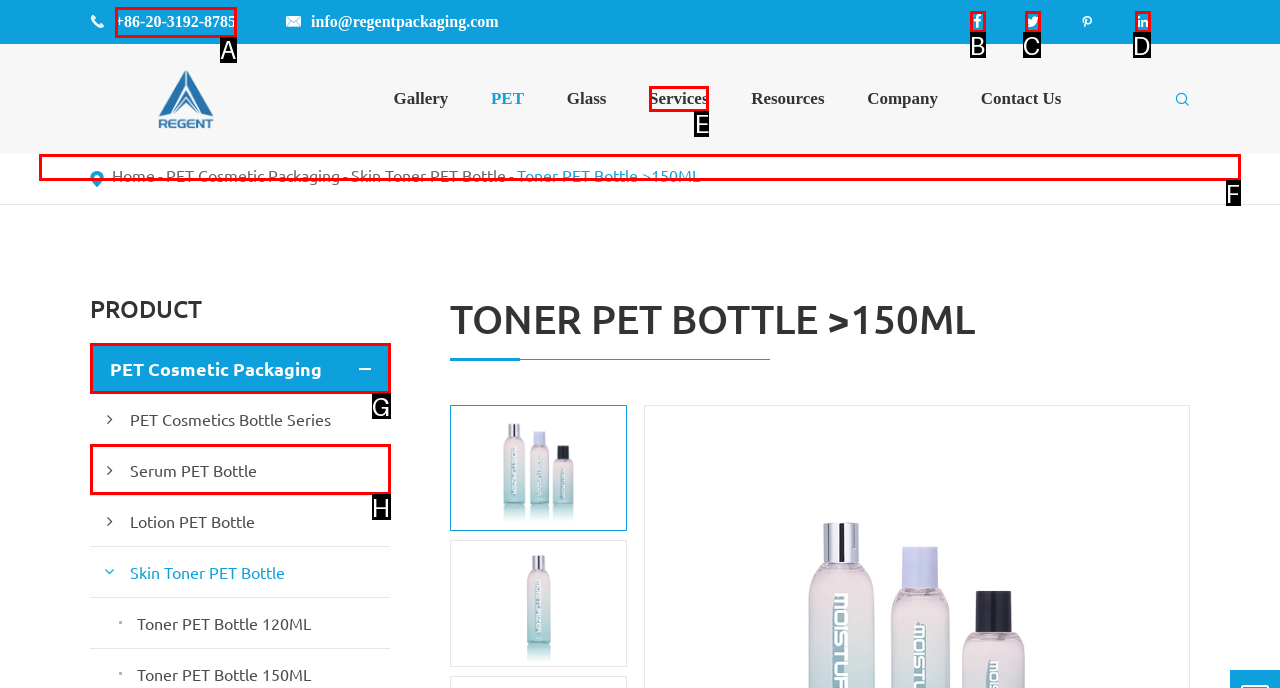Identify which HTML element to click to fulfill the following task: Search for a product. Provide your response using the letter of the correct choice.

F